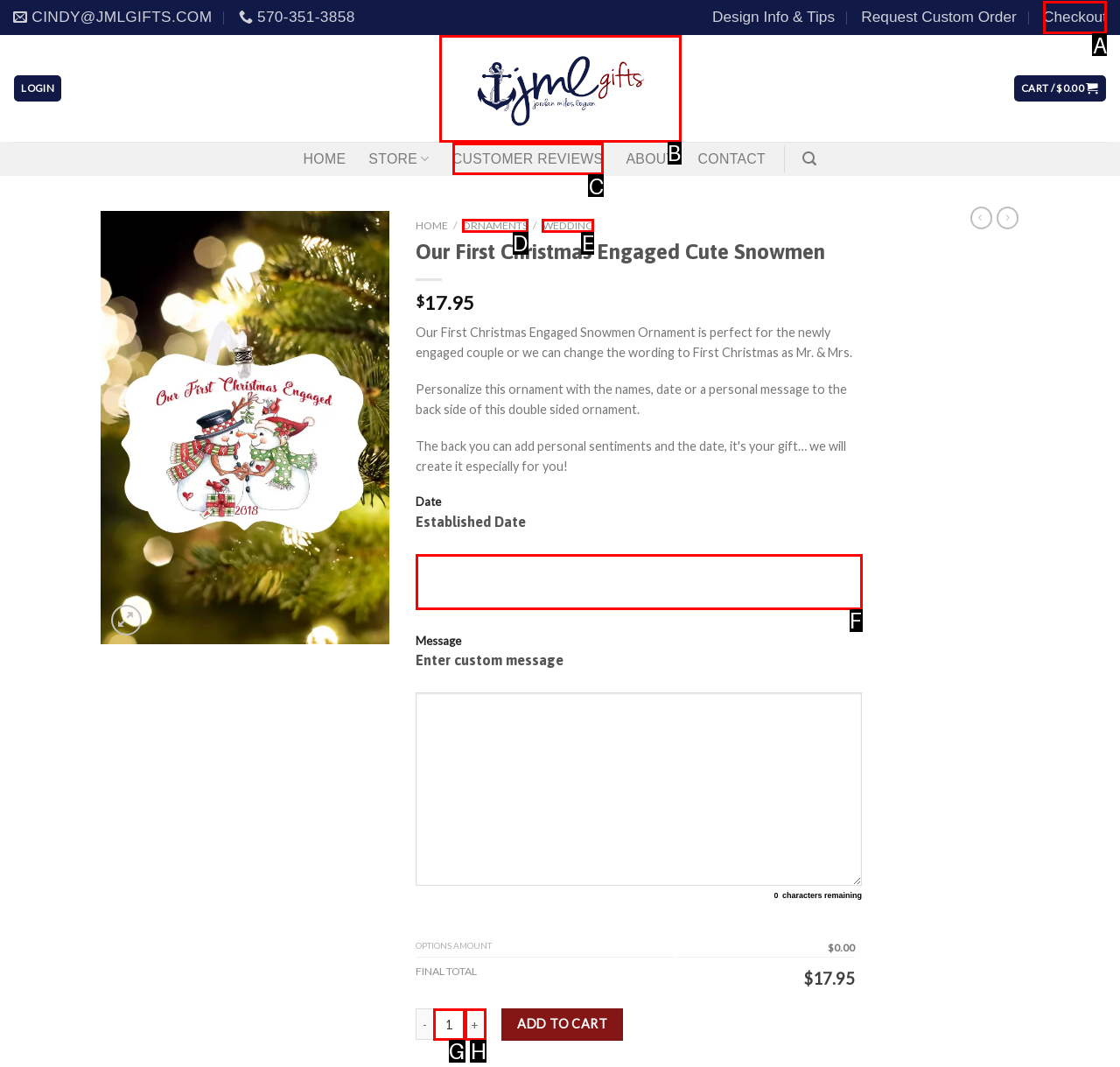For the instruction: View customer reviews, which HTML element should be clicked?
Respond with the letter of the appropriate option from the choices given.

C